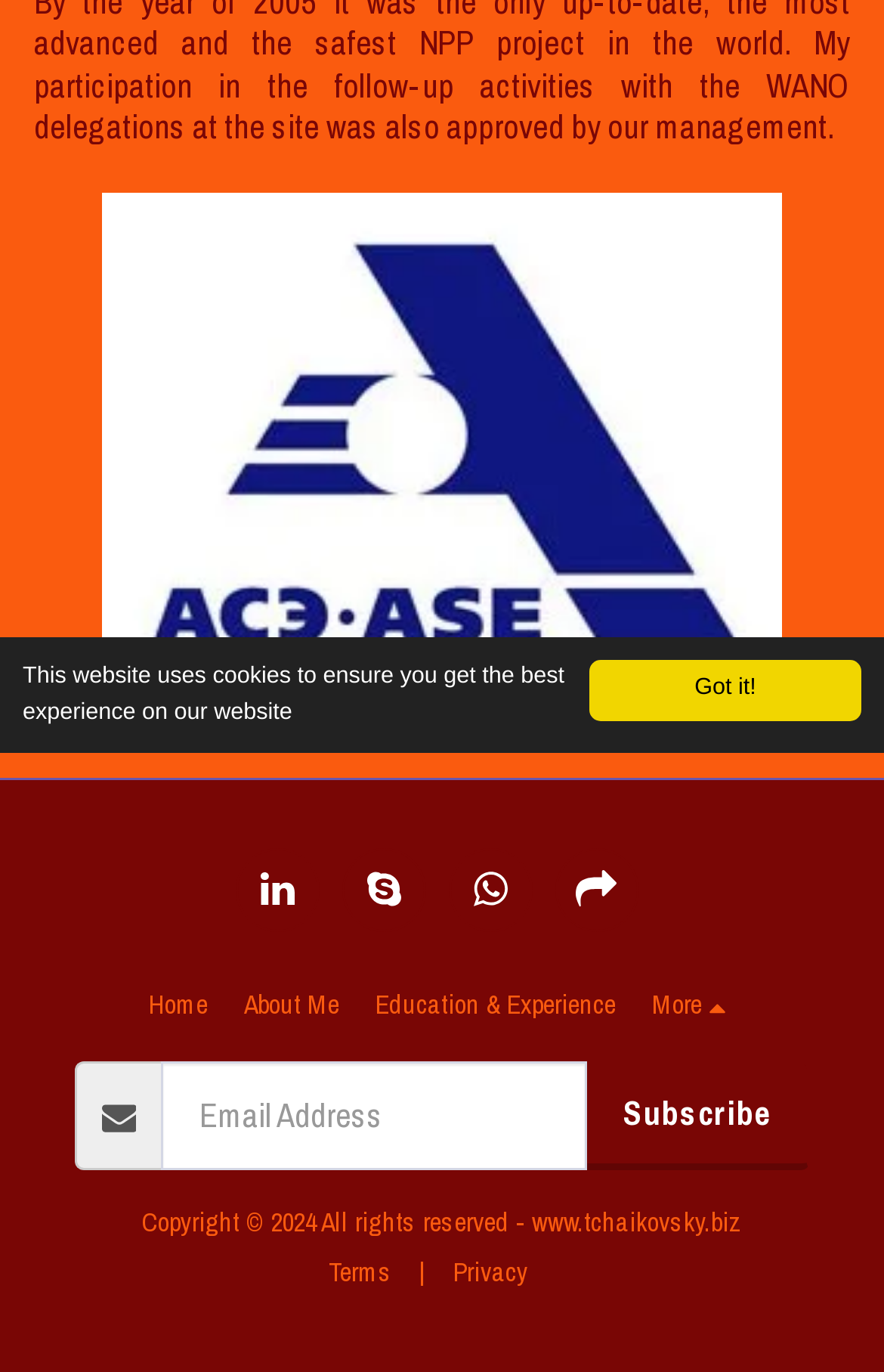Provide the bounding box coordinates of the HTML element described by the text: "more". The coordinates should be in the format [left, top, right, bottom] with values between 0 and 1.

[0.738, 0.716, 0.832, 0.749]